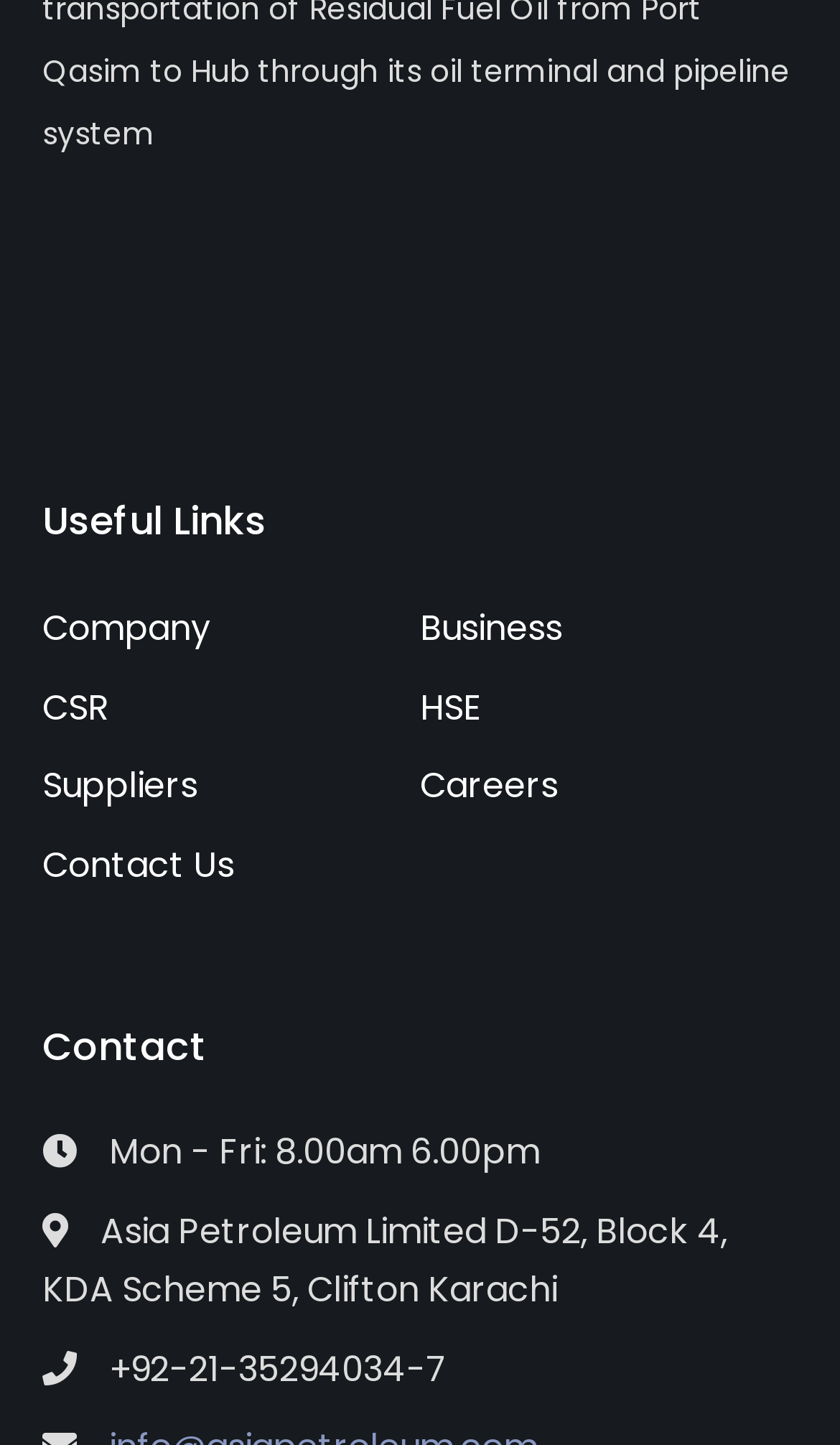Please identify the bounding box coordinates of the element on the webpage that should be clicked to follow this instruction: "View Company page". The bounding box coordinates should be given as four float numbers between 0 and 1, formatted as [left, top, right, bottom].

[0.05, 0.416, 0.25, 0.456]